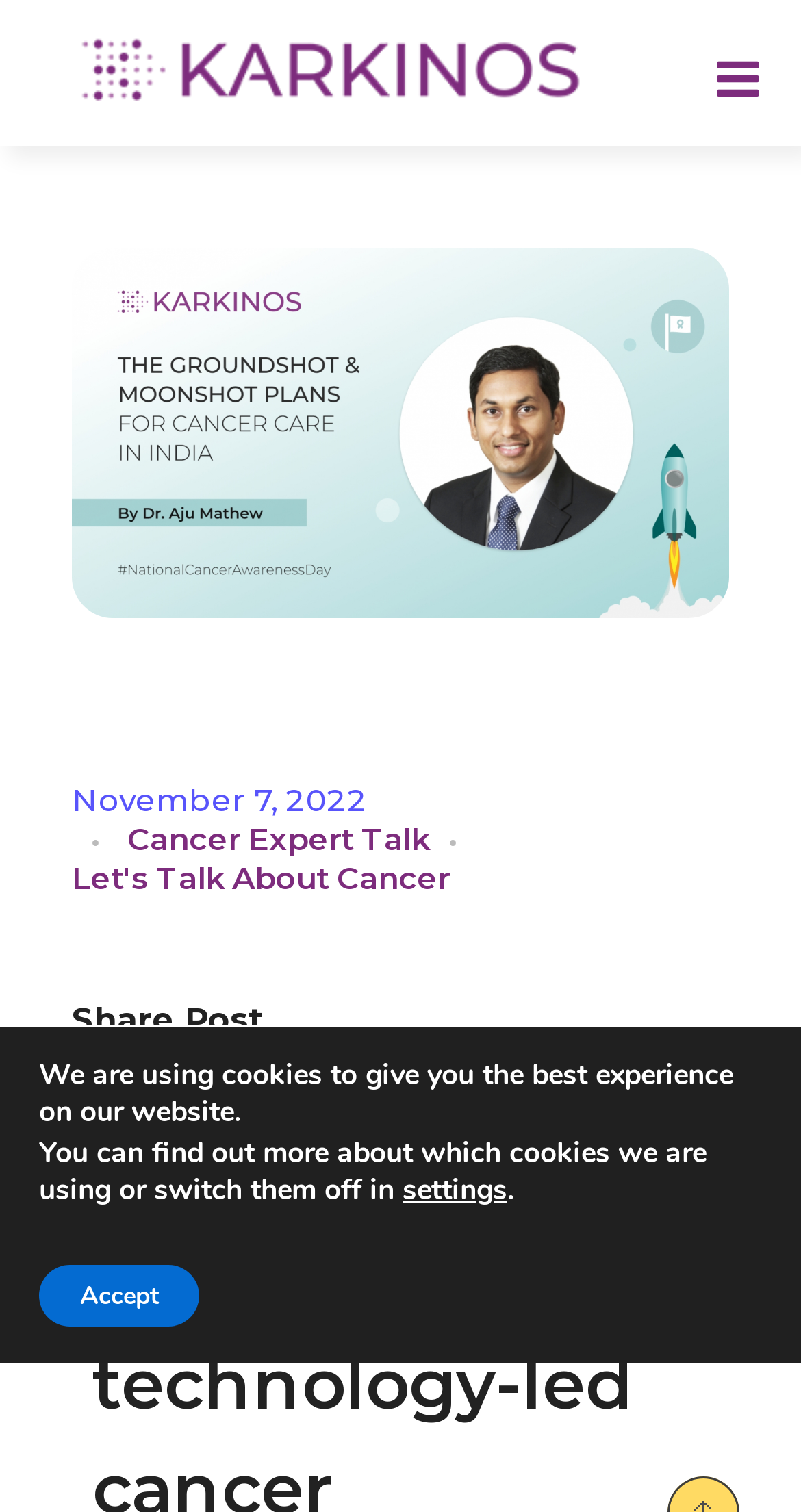What is the name of the healthcare organization?
Using the visual information, reply with a single word or short phrase.

Karkinos Healthcare